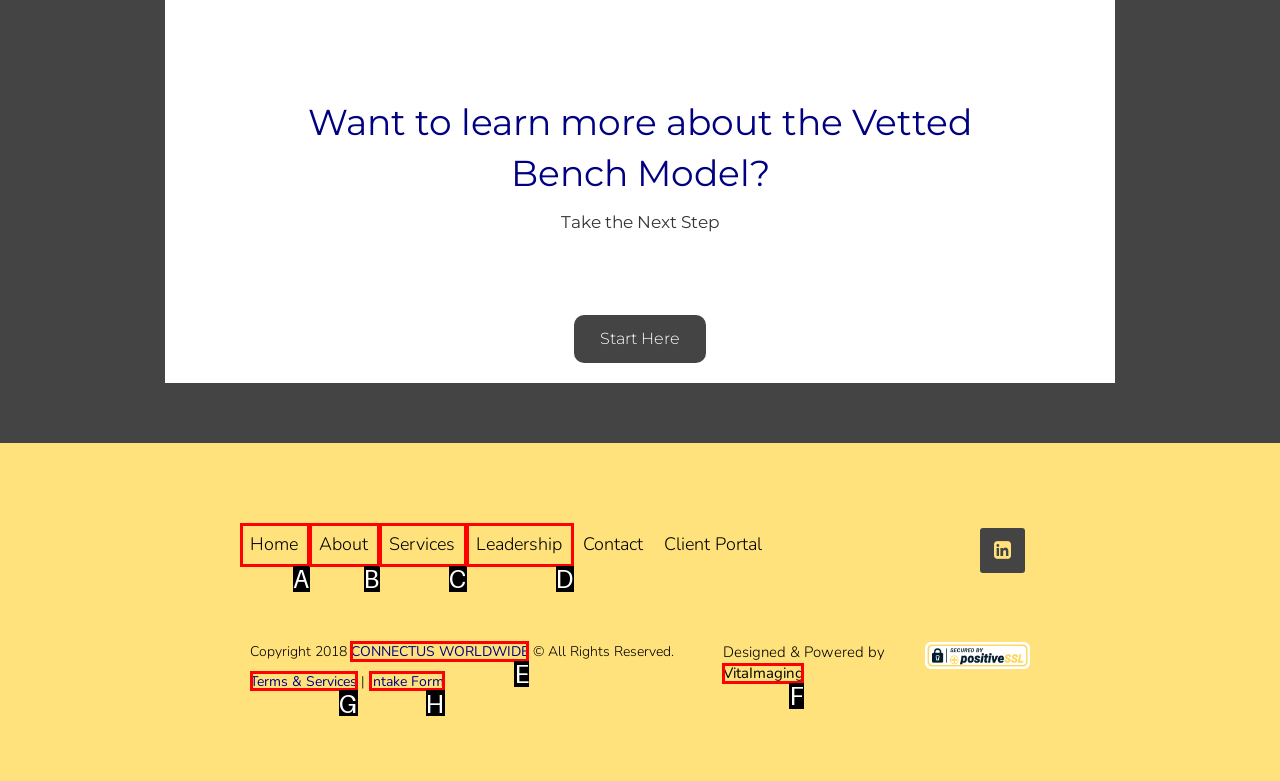Find the HTML element to click in order to complete this task: Click on 'CONNECTUS WORLDWIDE'
Answer with the letter of the correct option.

E